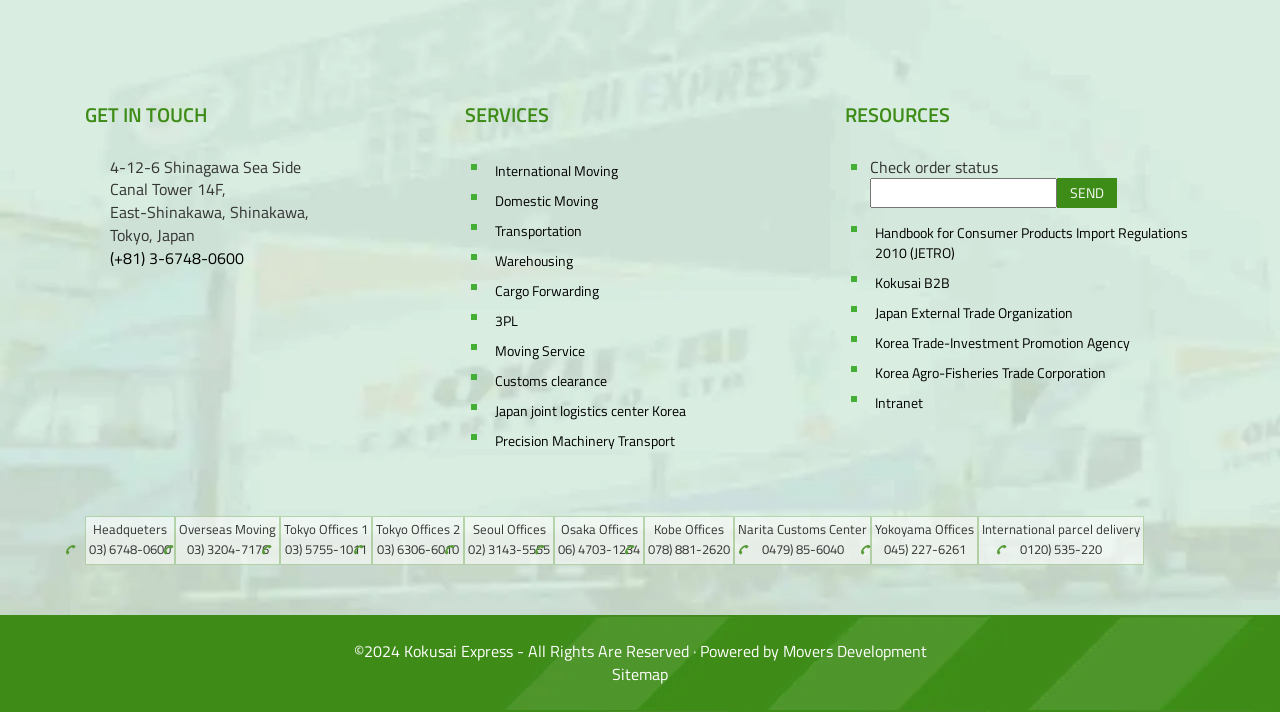Identify the bounding box for the given UI element using the description provided. Coordinates should be in the format (top-left x, top-left y, bottom-right x, bottom-right y) and must be between 0 and 1. Here is the description: Precision Machinery Transport

[0.383, 0.598, 0.637, 0.64]